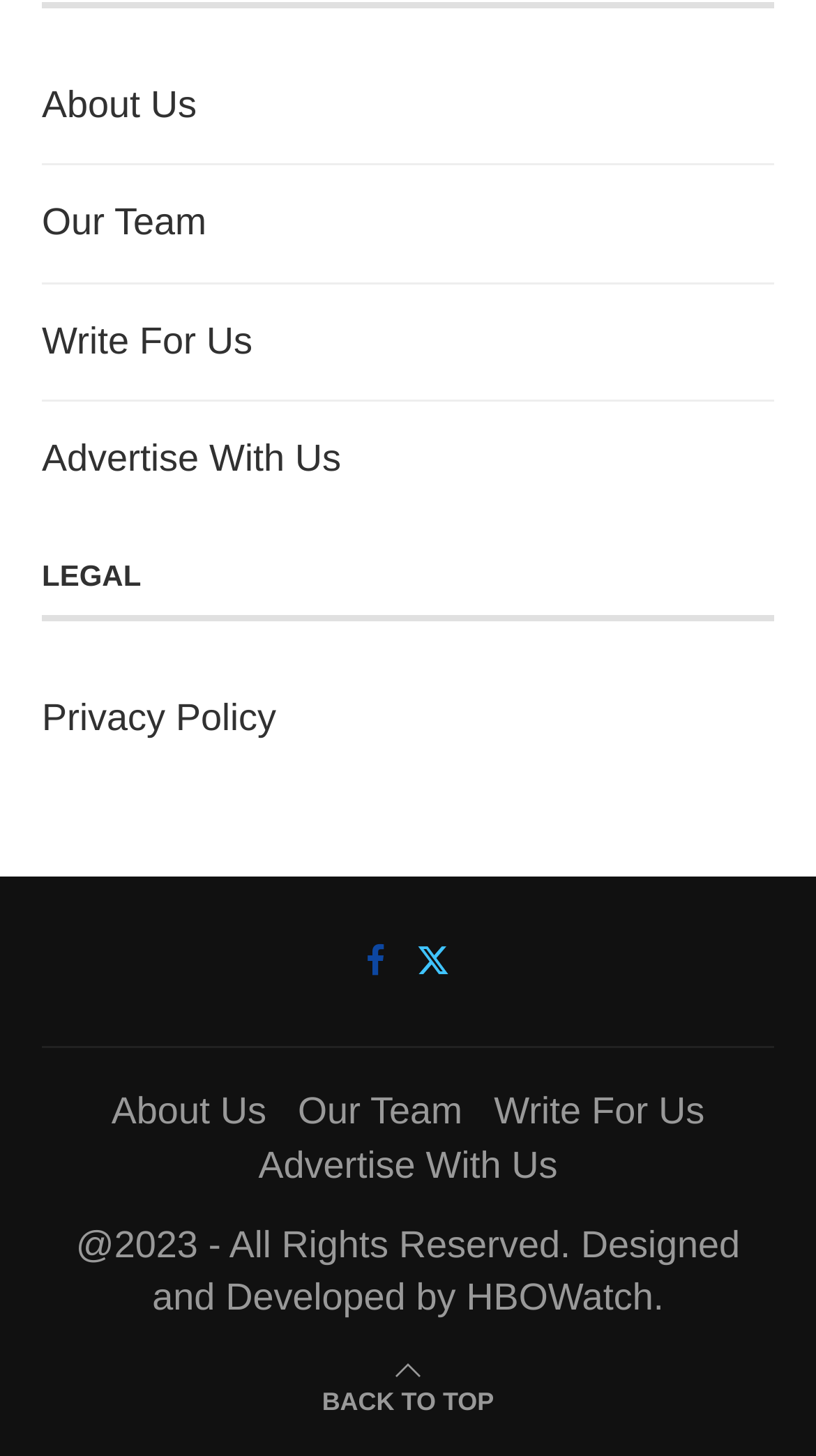Kindly provide the bounding box coordinates of the section you need to click on to fulfill the given instruction: "write for us".

[0.051, 0.22, 0.309, 0.248]